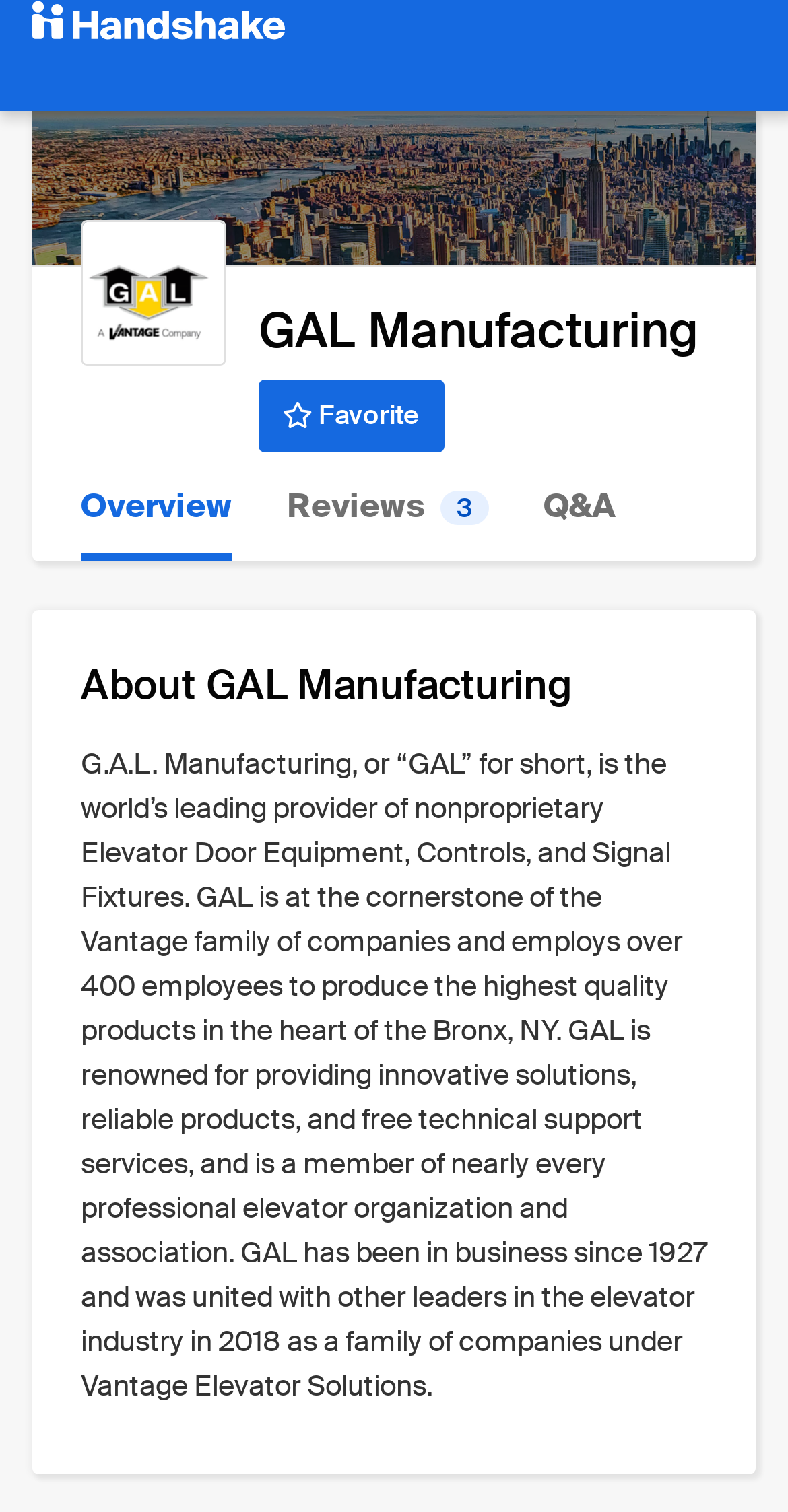What is the name of the family of companies GAL Manufacturing is a part of?
Kindly offer a detailed explanation using the data available in the image.

The name of the family of companies GAL Manufacturing is a part of can be found in the StaticText element which describes the company, stating that it 'was united with other leaders in the elevator industry in 2018 as a family of companies under Vantage Elevator Solutions'.